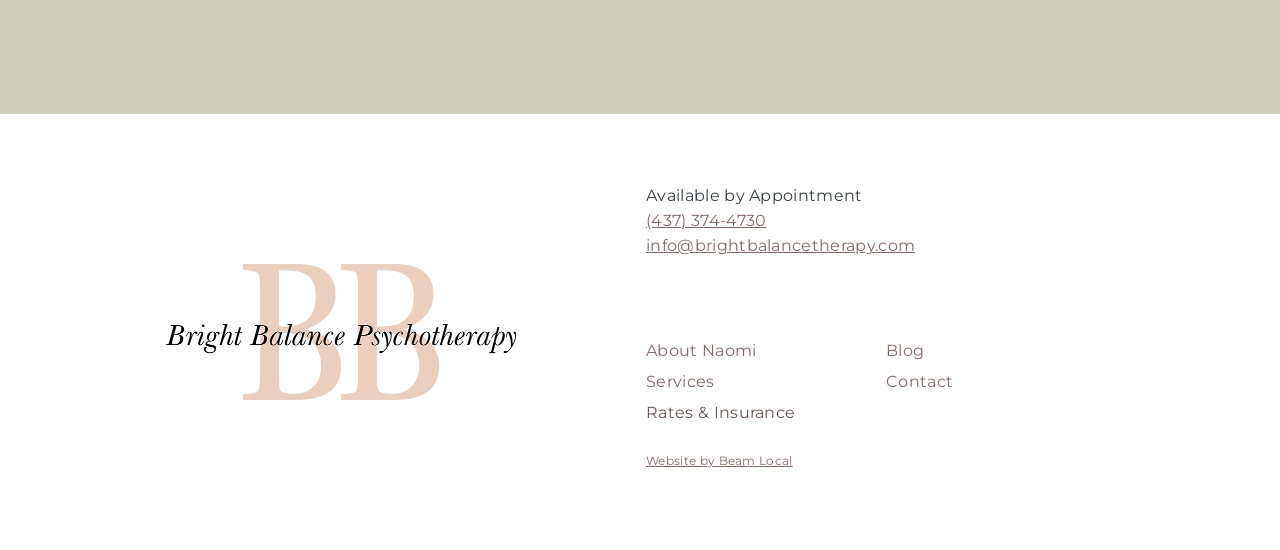Please answer the following question using a single word or phrase: 
Who designed the therapist's website?

Beam Local